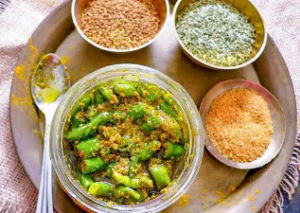Craft a descriptive caption that covers all aspects of the image.

This image showcases a vibrant preparation of Green Chili Pickle, a popular Indian condiment known for its spicy and tangy flavors. Centered in the image is a glass jar filled with chopped green chilies mixed with aromatic spices and mustard oil, exuding a rich, inviting color. Surrounding the jar are small bowls containing various essential ingredients: one bowl holds roasted sesame seeds, another contains dried fenugreek leaves, and the last features finely powdered spices. All of these elements contribute to the unique flavor profile of the pickle, making it a delightful accompaniment for meals, especially during festive occasions. The setting includes a traditional metal plate, adding to the authenticity and cultural essence of this dish.